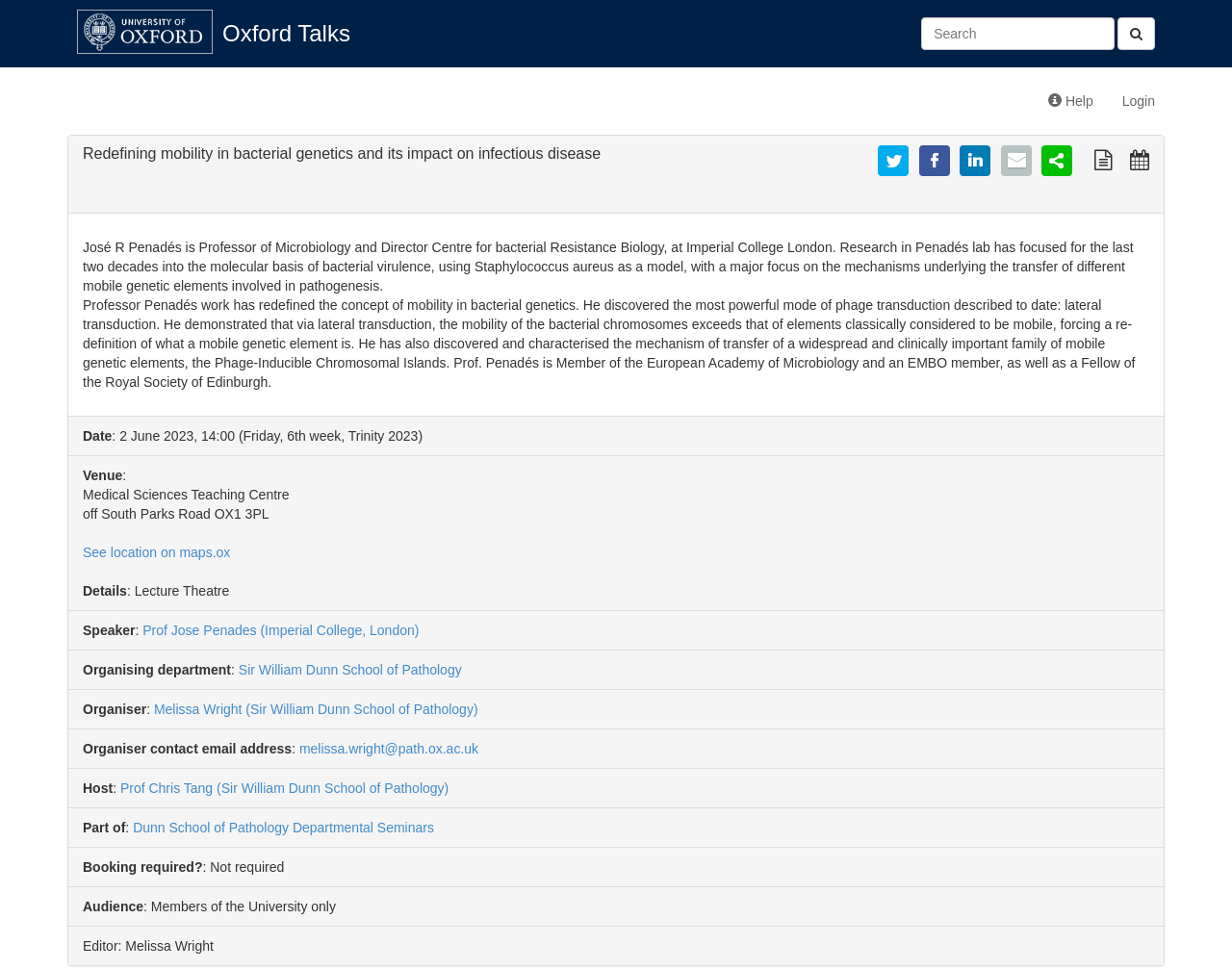Who is the organiser of the talk?
Answer with a single word or phrase by referring to the visual content.

Melissa Wright